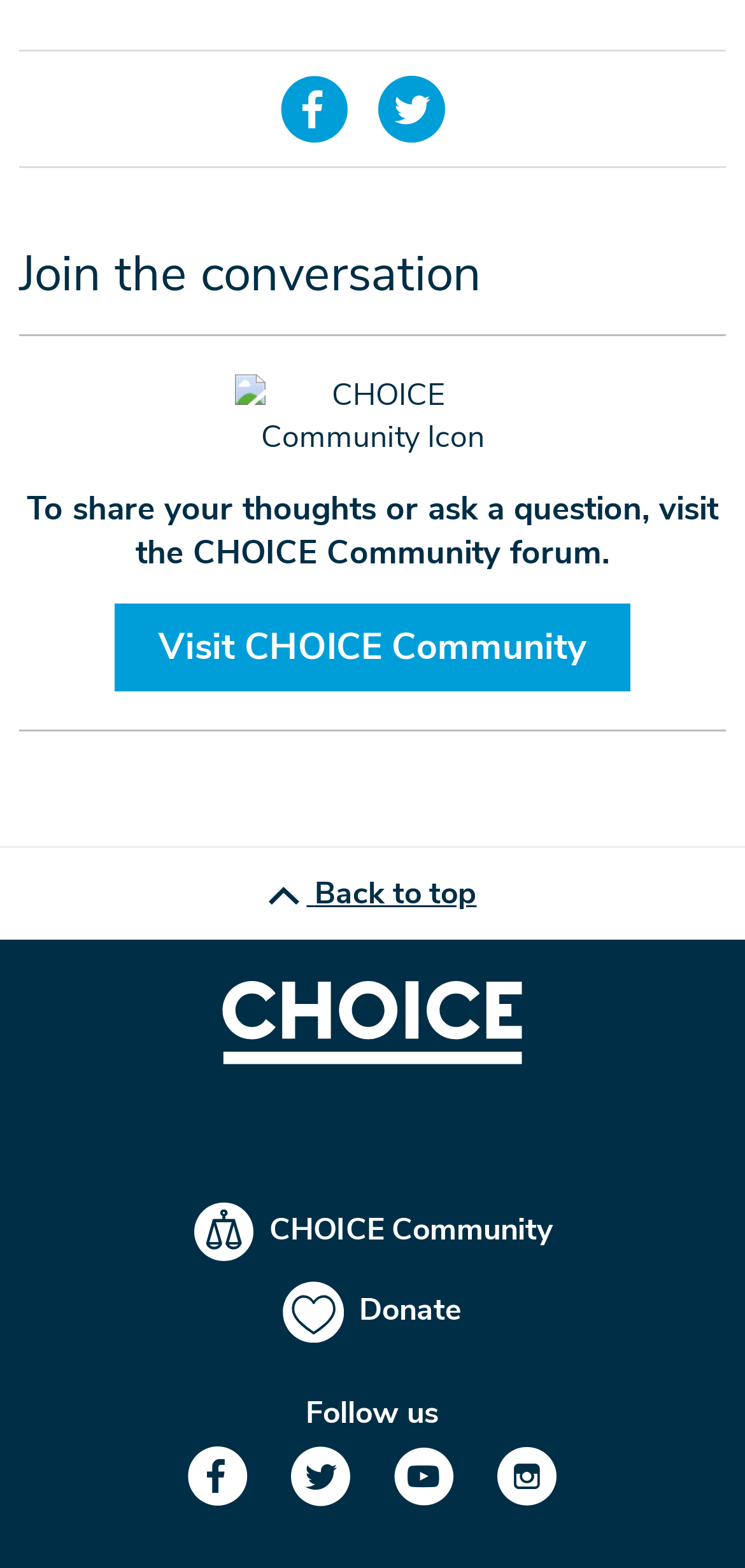What is the name of the community forum?
Answer the question with a single word or phrase, referring to the image.

CHOICE Community